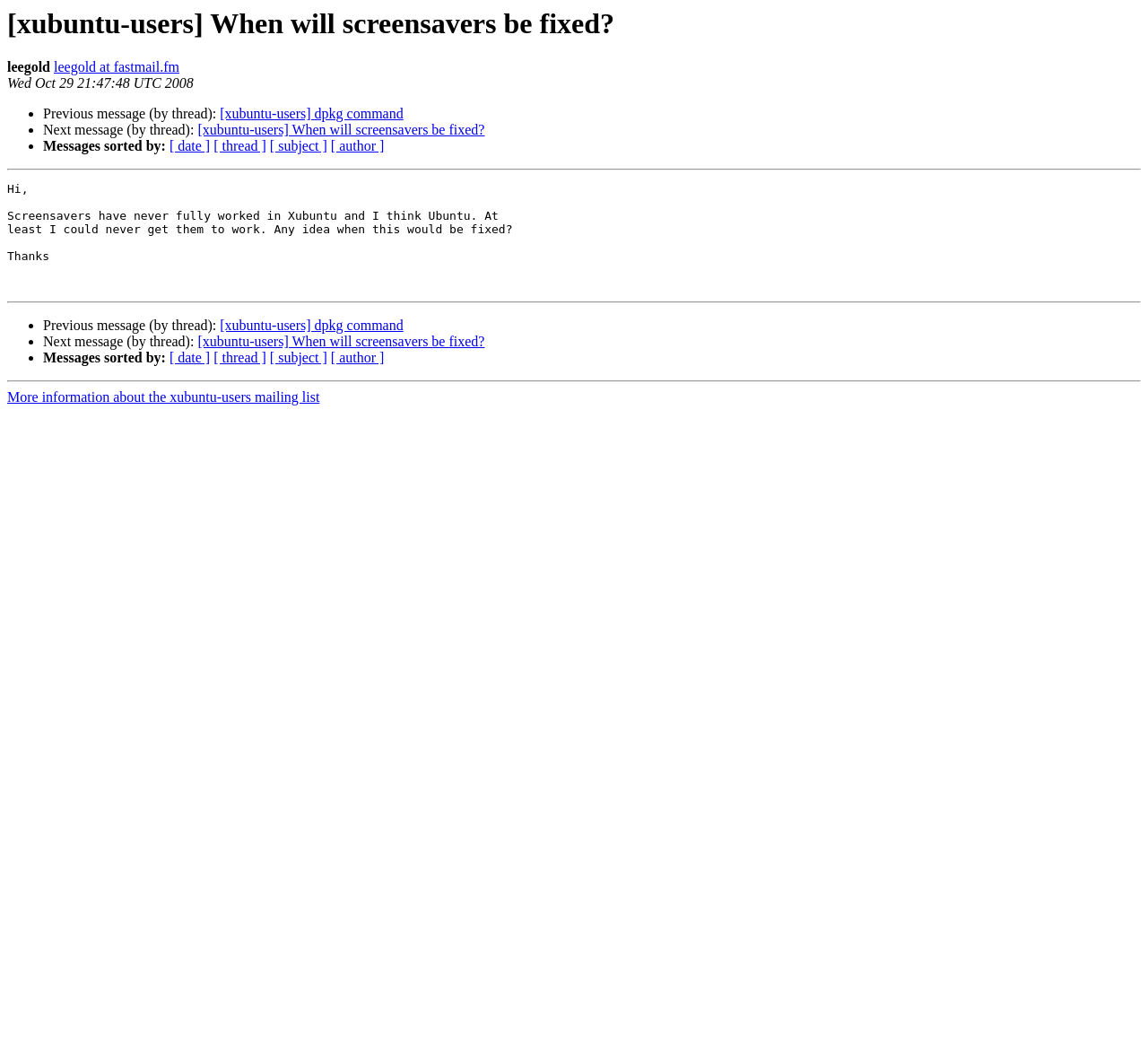Please find and report the primary heading text from the webpage.

[xubuntu-users] When will screensavers be fixed?